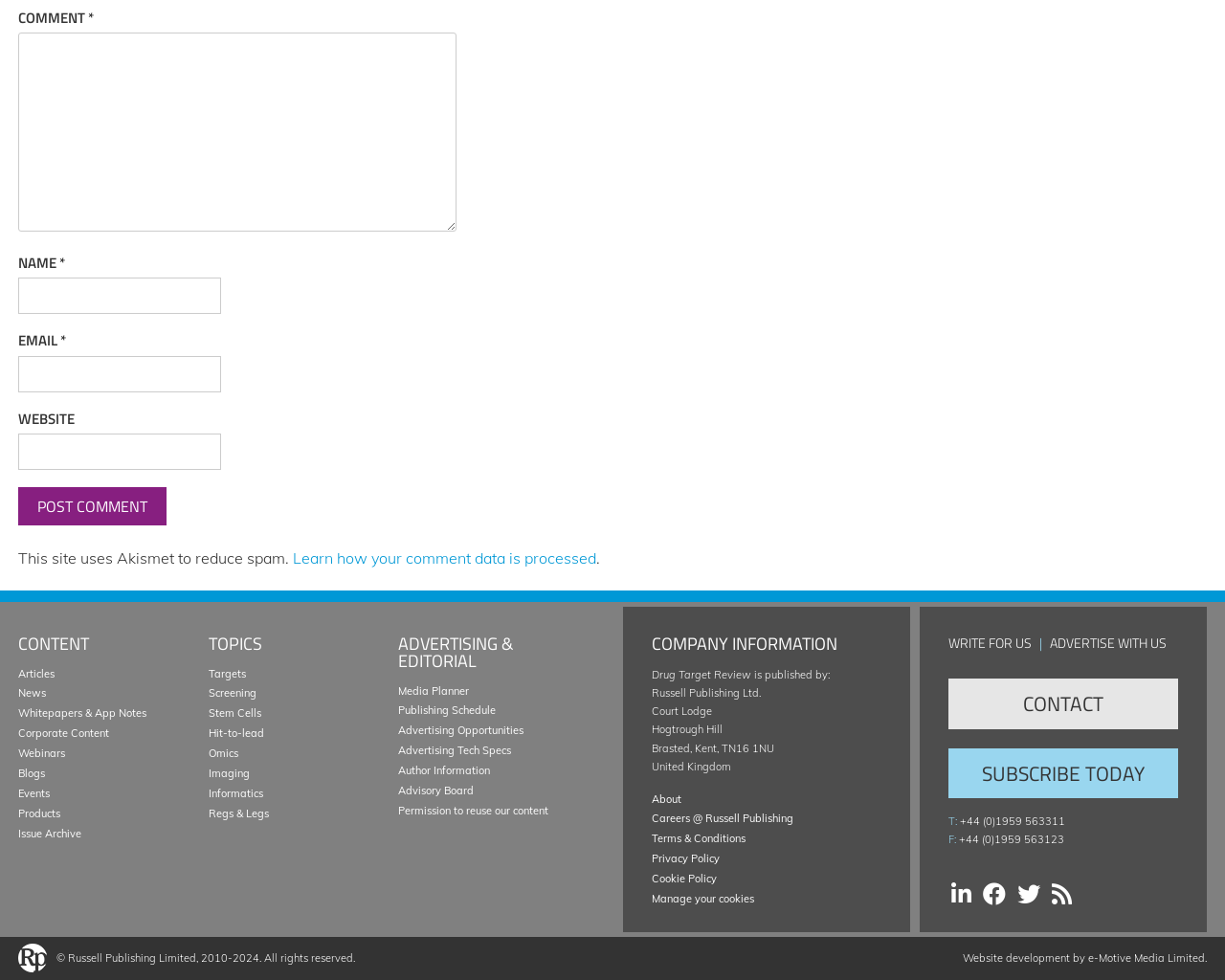What is the purpose of the 'WRITE FOR US' link?
Please provide a full and detailed response to the question.

The 'WRITE FOR US' link is likely intended for individuals who want to submit an article or content to be published on the website, providing an opportunity for external contributors to share their work with the website's audience.